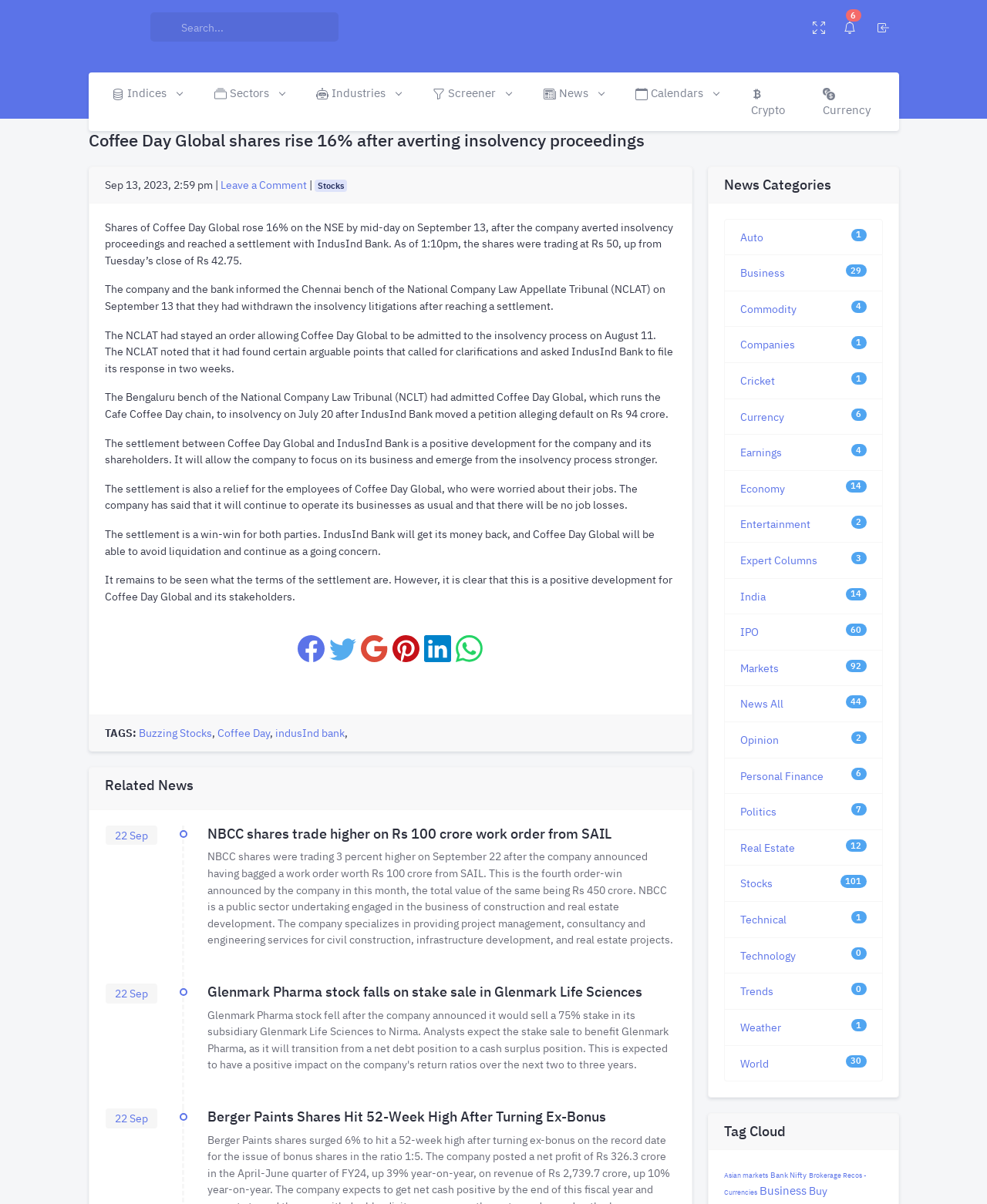Please reply to the following question with a single word or a short phrase:
What is the date when Coffee Day Global averted insolvency proceedings?

September 13